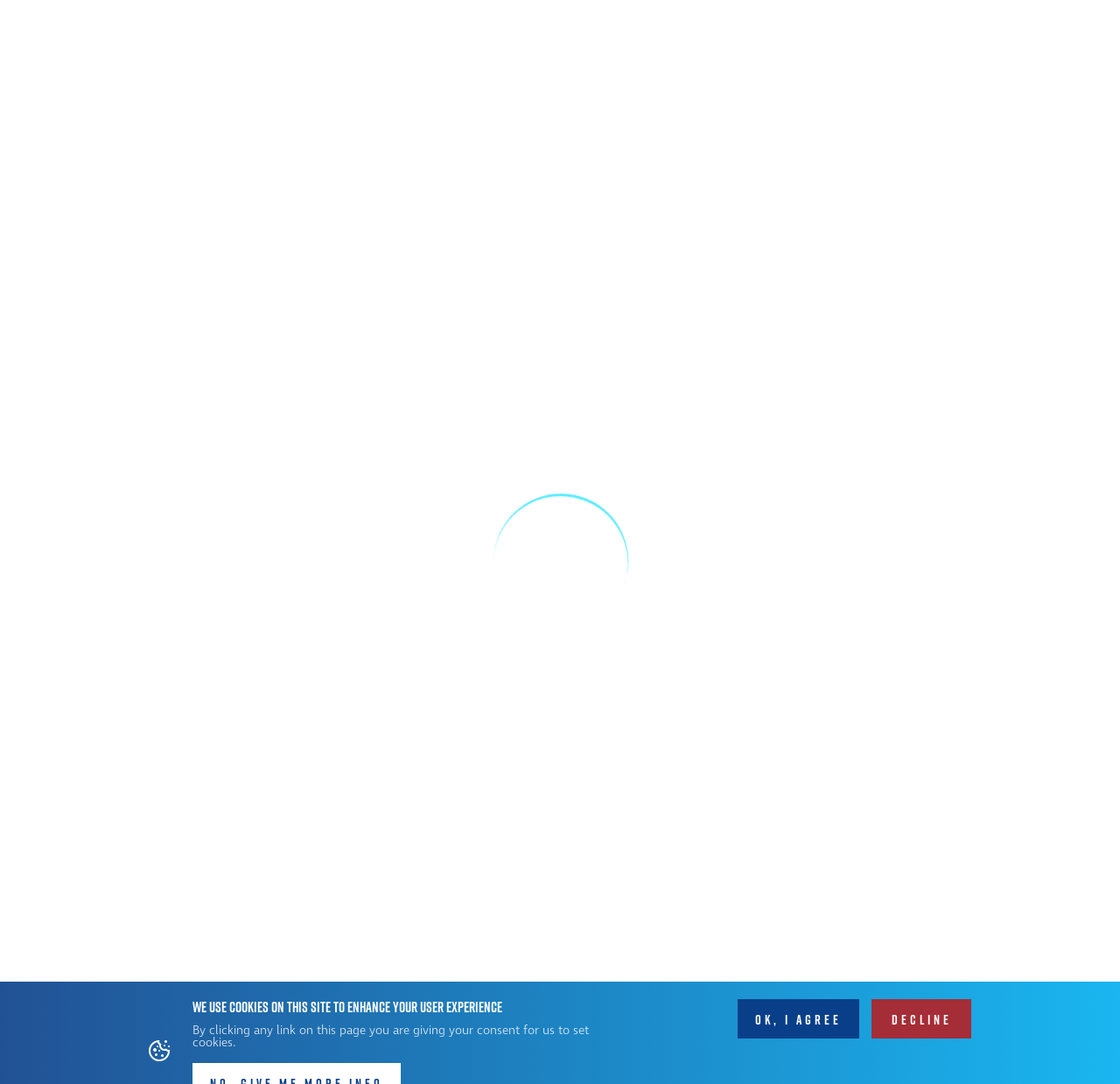Determine the bounding box coordinates of the area to click in order to meet this instruction: "Contact the FAI".

[0.827, 0.205, 0.871, 0.245]